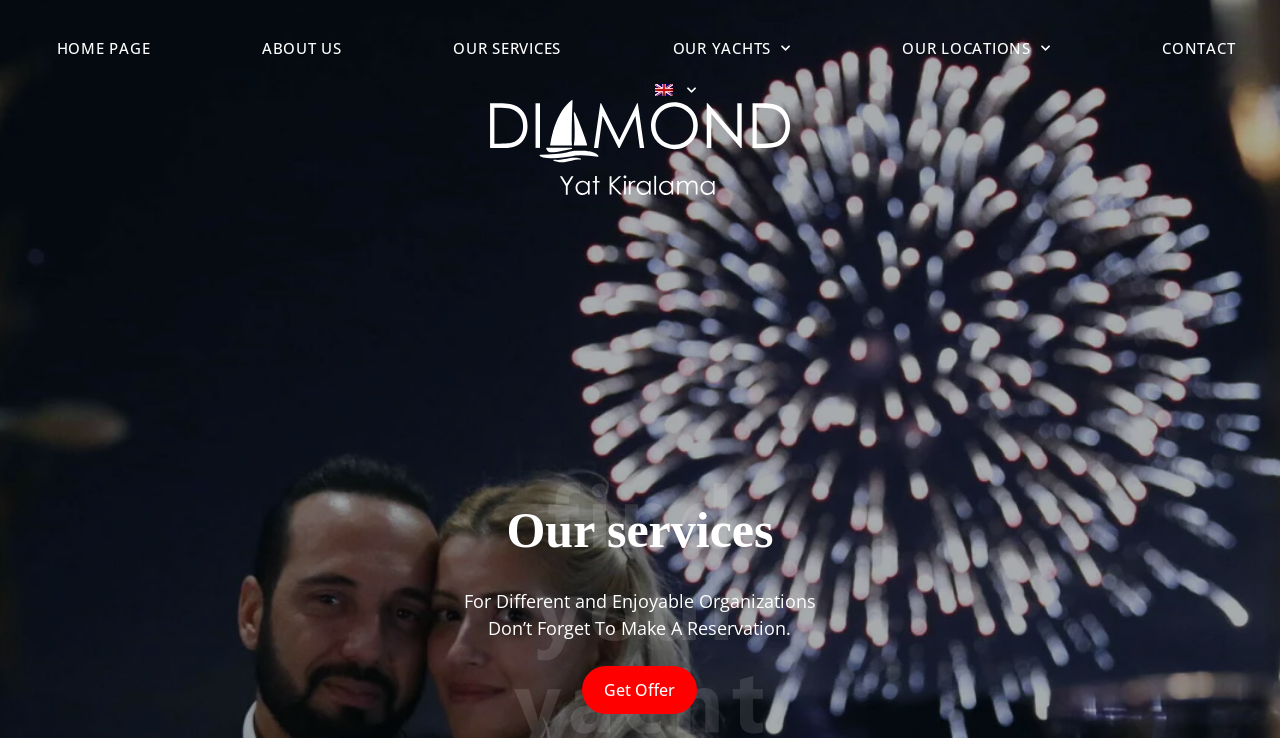Answer with a single word or phrase: 
What is the logo of the website?

Diamond Yat Logo